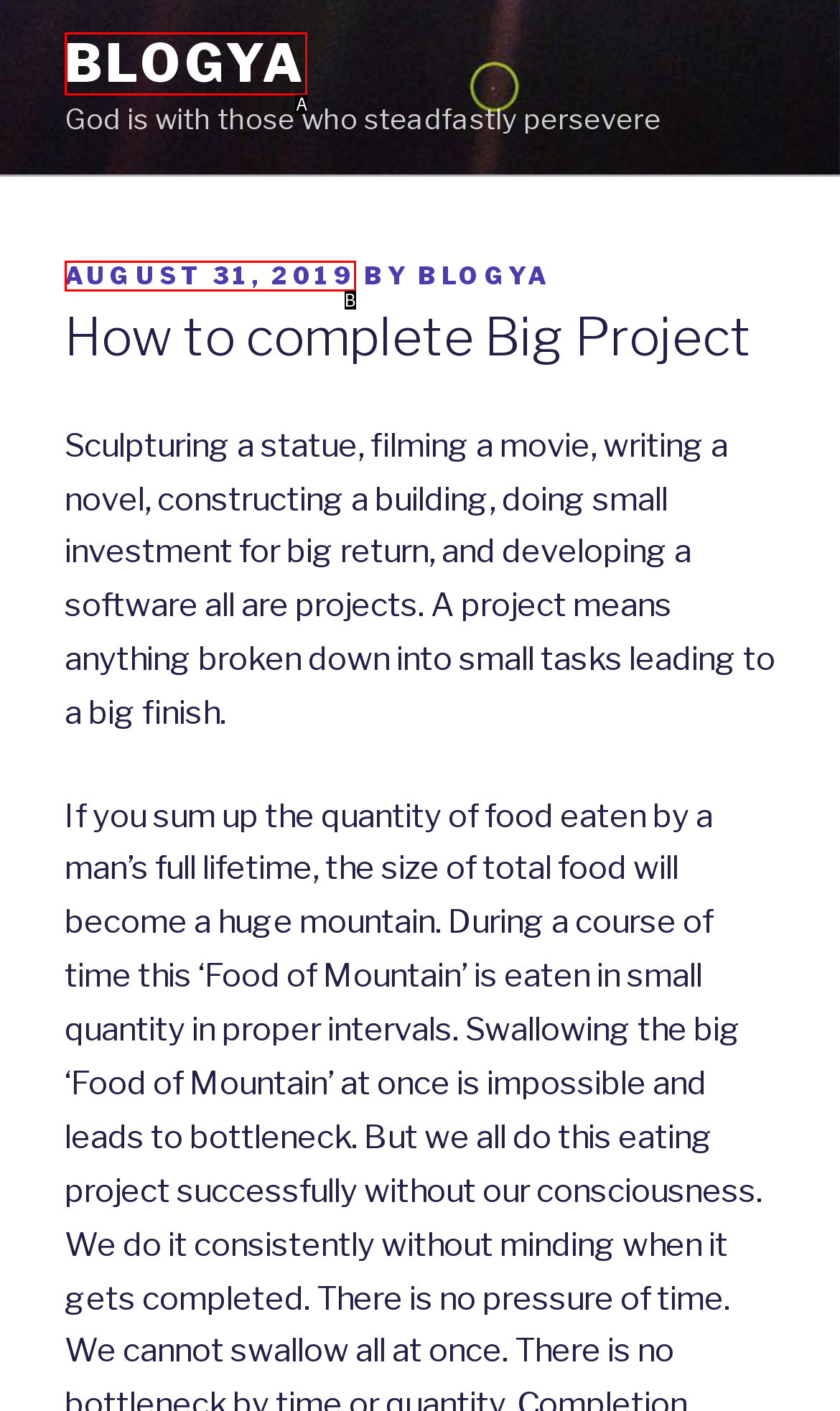Find the HTML element that corresponds to the description: August 31, 2019August 31, 2019. Indicate your selection by the letter of the appropriate option.

B